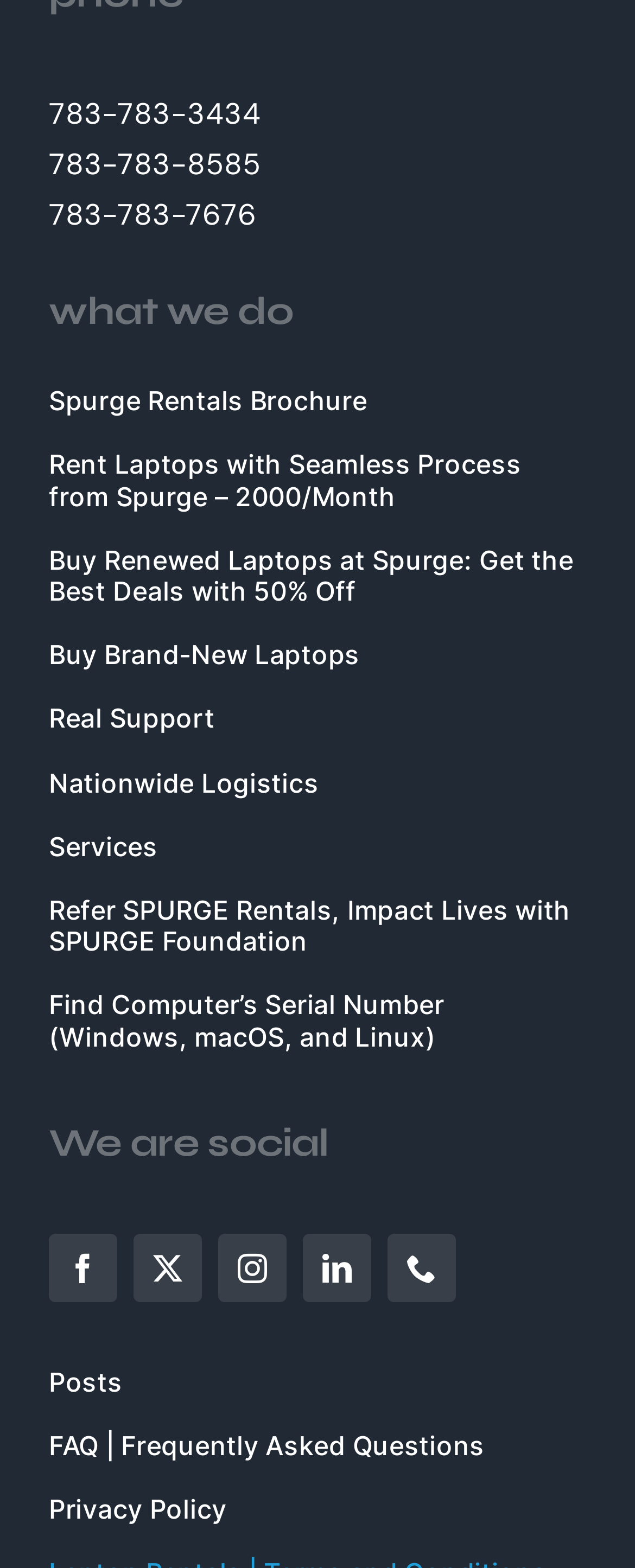Given the description "Spurge Rentals Brochure", determine the bounding box of the corresponding UI element.

[0.077, 0.246, 0.923, 0.266]